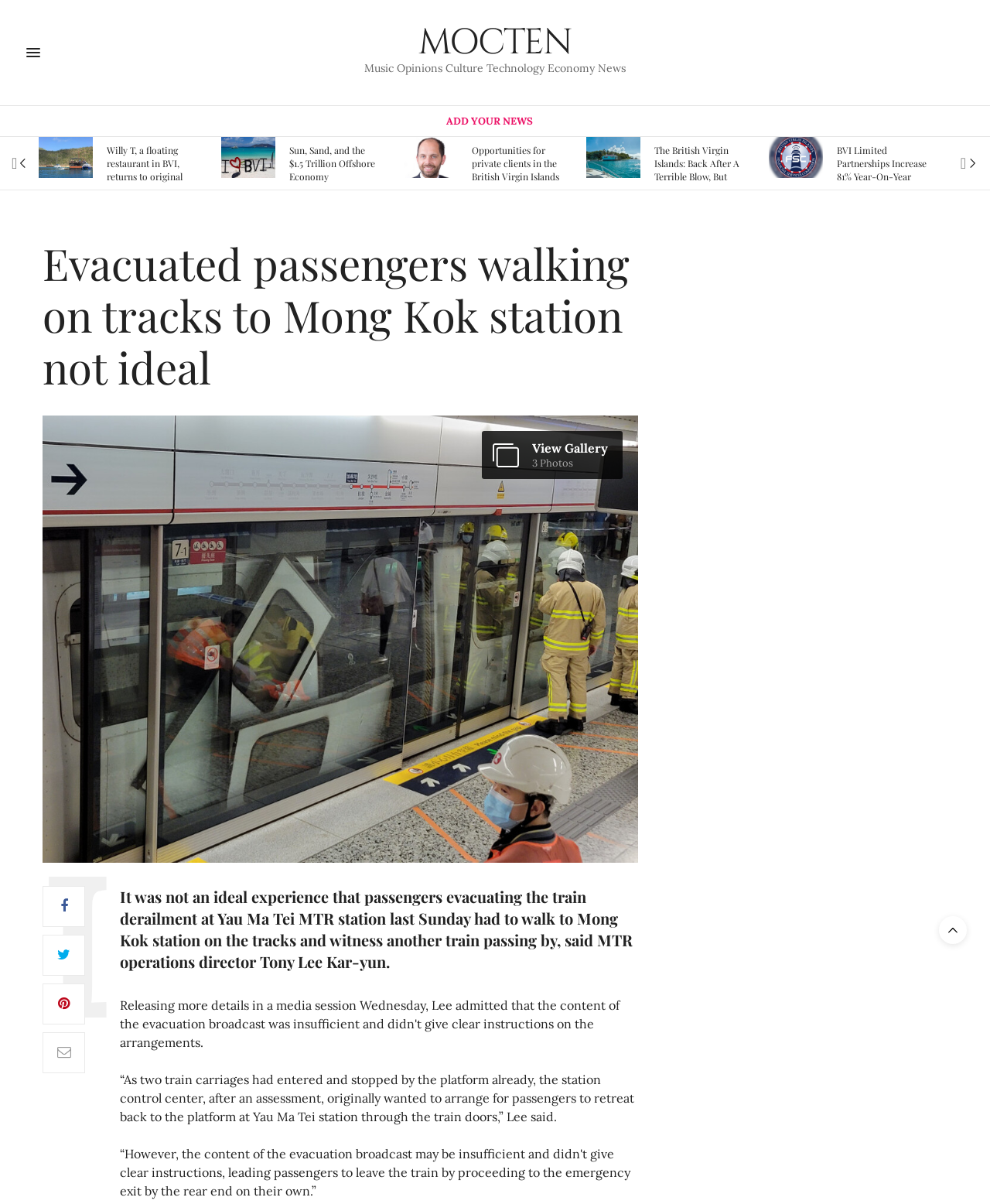Please provide the bounding box coordinate of the region that matches the element description: View Gallery 3 Photos. Coordinates should be in the format (top-left x, top-left y, bottom-right x, bottom-right y) and all values should be between 0 and 1.

[0.487, 0.358, 0.629, 0.398]